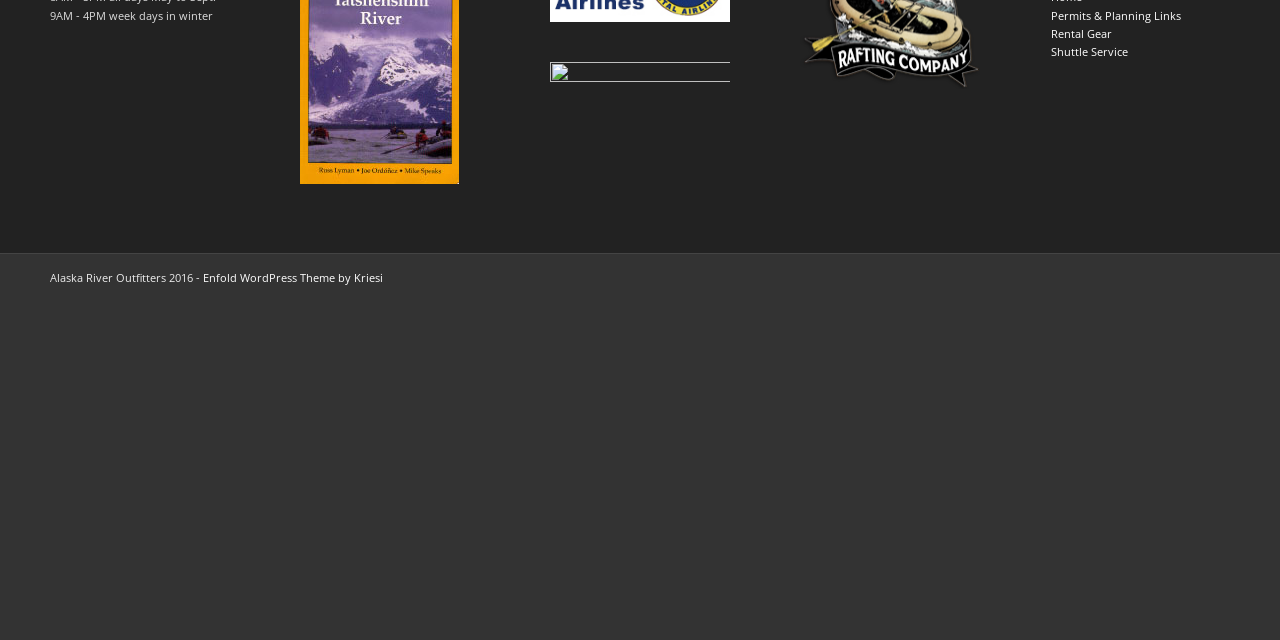Given the following UI element description: "Shuttle Service", find the bounding box coordinates in the webpage screenshot.

[0.821, 0.068, 0.881, 0.092]